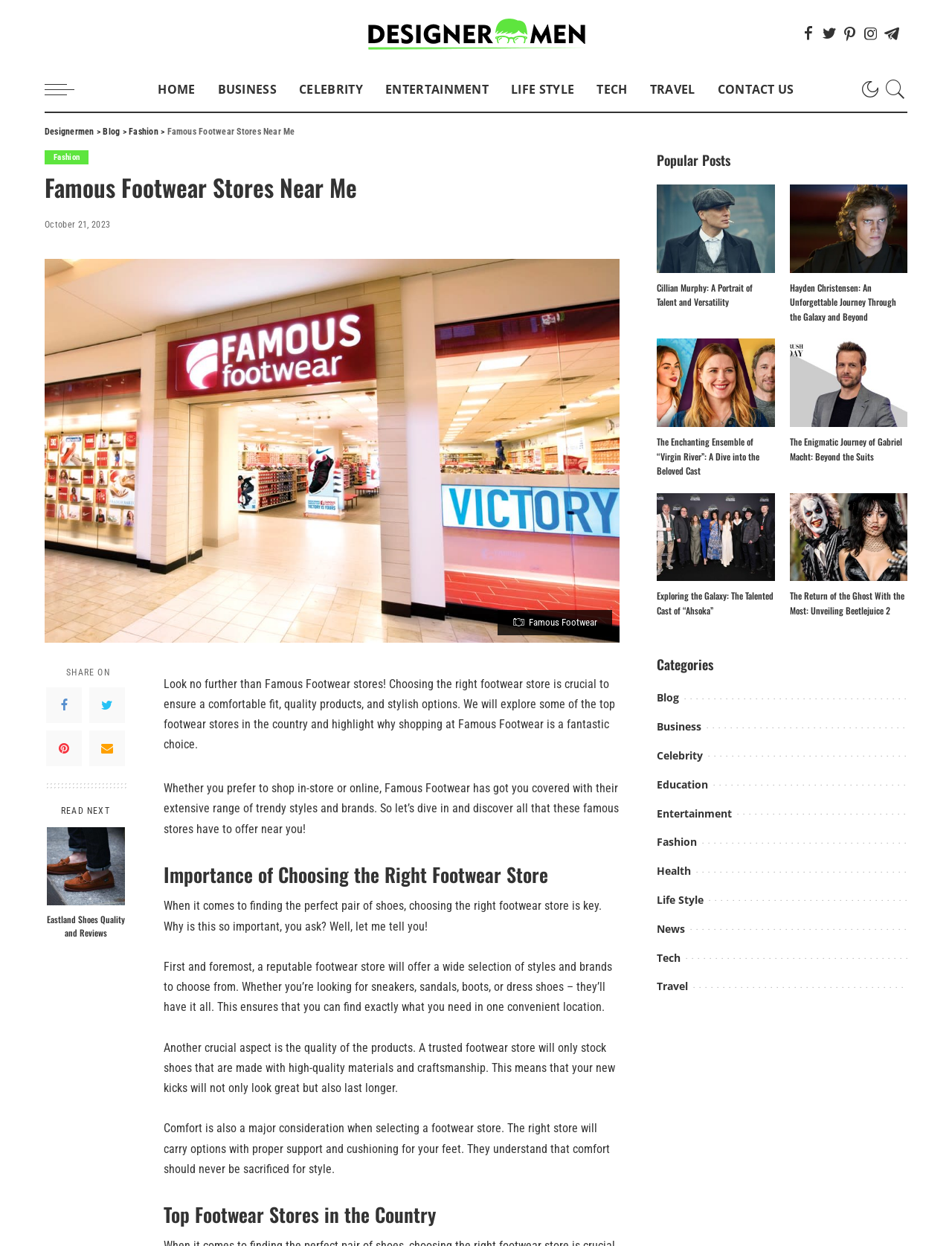Construct a comprehensive caption that outlines the webpage's structure and content.

The webpage is about Famous Footwear stores, with a focus on the importance of choosing the right footwear store and highlighting the benefits of shopping at Famous Footwear. 

At the top of the page, there is a navigation menu with links to different sections, including HOME, BUSINESS, CELEBRITY, ENTERTAINMENT, LIFE STYLE, TECH, TRAVEL, and CONTACT US. 

Below the navigation menu, there is a header section with a logo and a search bar. The logo is an image with the text "Designermen" and the search bar has a link labeled "Search". 

The main content of the page is divided into several sections. The first section has a heading "Famous Footwear Stores Near Me" and a brief introduction to the importance of choosing the right footwear store. 

The next section is about the benefits of shopping at Famous Footwear, including a wide selection of styles and brands, high-quality products, and comfort. 

Following this, there is a section highlighting the top footwear stores in the country. 

On the right side of the page, there is a section titled "Popular Posts" with links to several articles, including "Cillian Murphy: A Portrait of Talent and Versatility", "Hayden Christensen: An Unforgettable Journey Through the Galaxy and Beyond", and "The Enchanting Ensemble of “Virgin River”: A Dive into the Beloved Cast". Each article has a corresponding image. 

Further down the page, there is a section titled "Categories" with links to different categories, including Blog, Business, Celebrity, Education, and more.